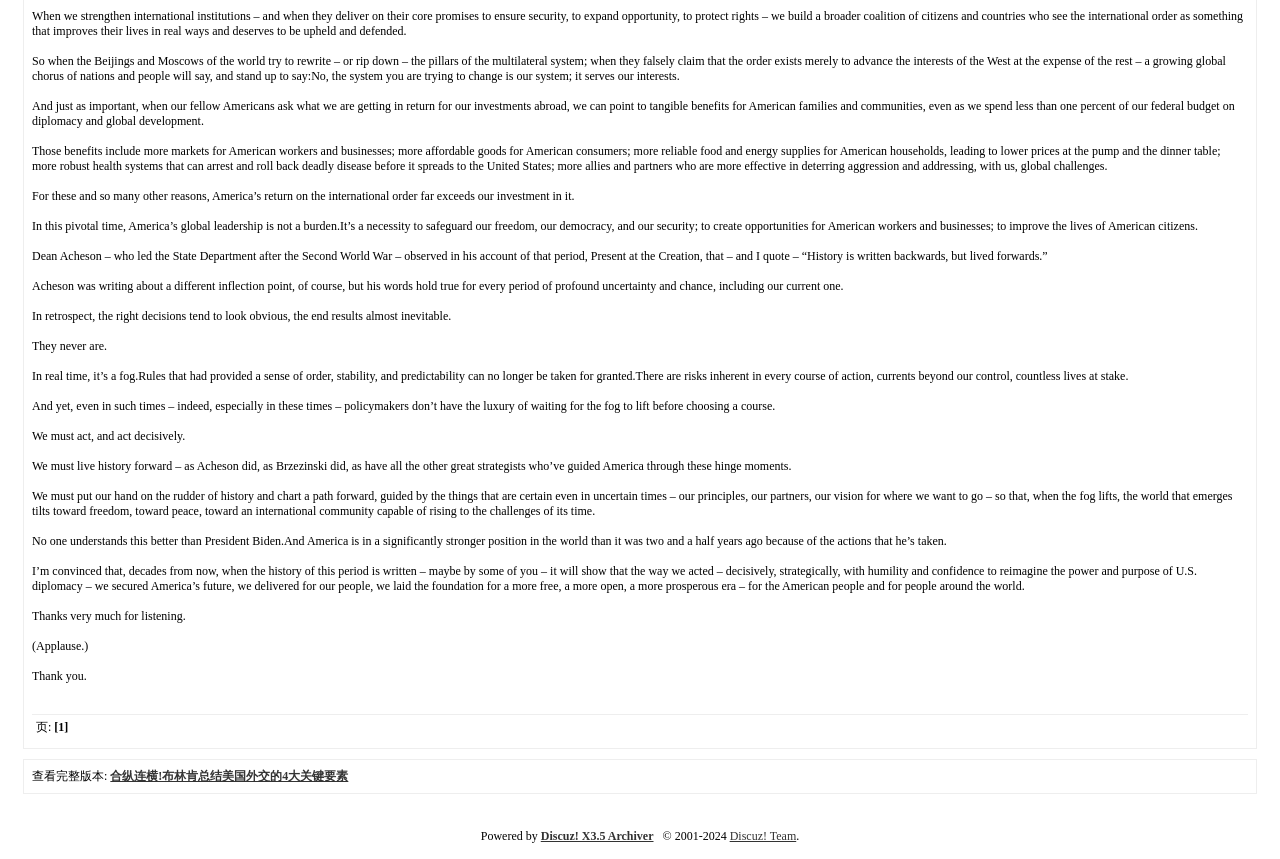Using the webpage screenshot, find the UI element described by 合纵连横!布林肯总结美国外交的4大关键要素. Provide the bounding box coordinates in the format (top-left x, top-left y, bottom-right x, bottom-right y), ensuring all values are floating point numbers between 0 and 1.

[0.086, 0.895, 0.272, 0.912]